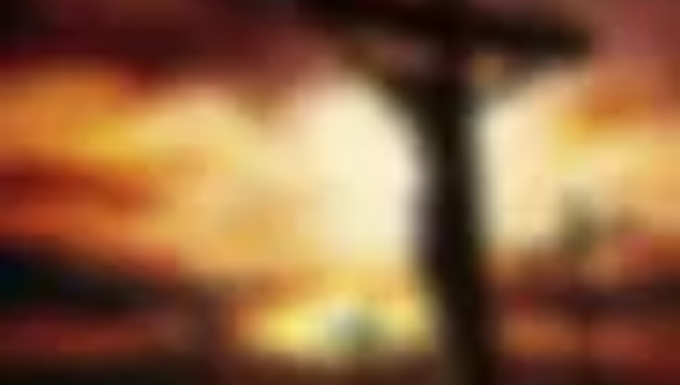What is the theme of the image according to the caption?
Please provide a comprehensive answer to the question based on the webpage screenshot.

The caption explains that the imagery resonates deeply with themes of faith and hope, emphasizing the importance of trust in God despite life's challenges.